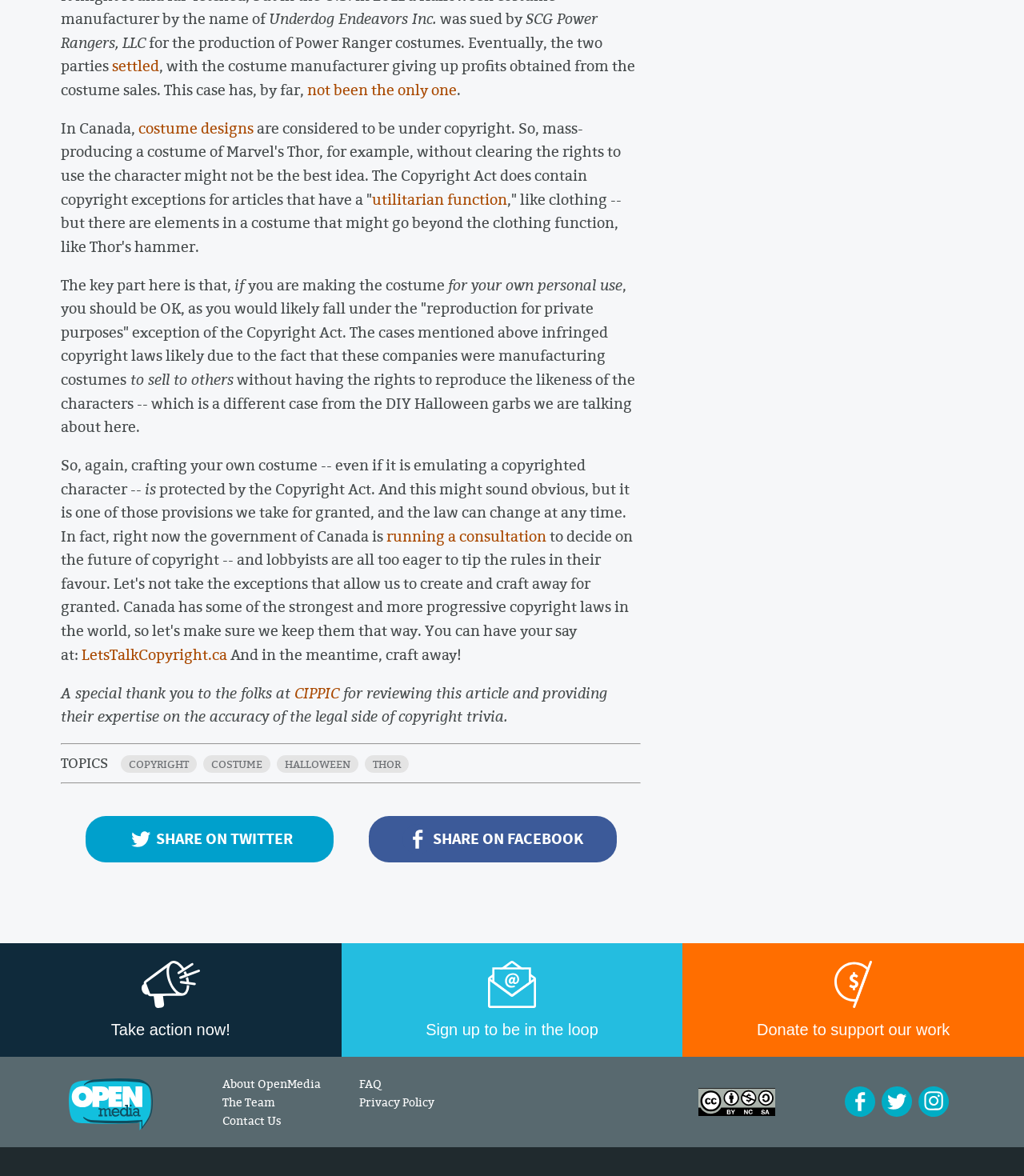Answer the following inquiry with a single word or phrase:
What is Underdog Endeavors Inc. sued for?

Power Ranger costumes